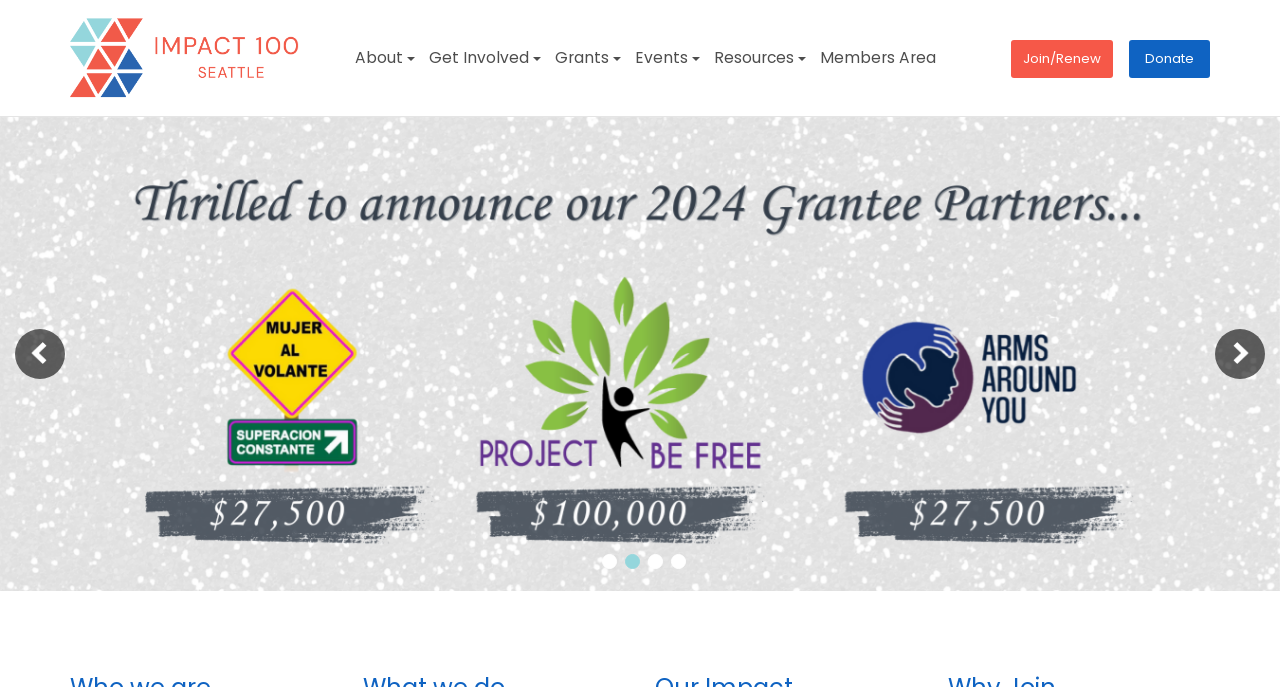Determine the main heading text of the webpage.

The Impact 100 model is simple.